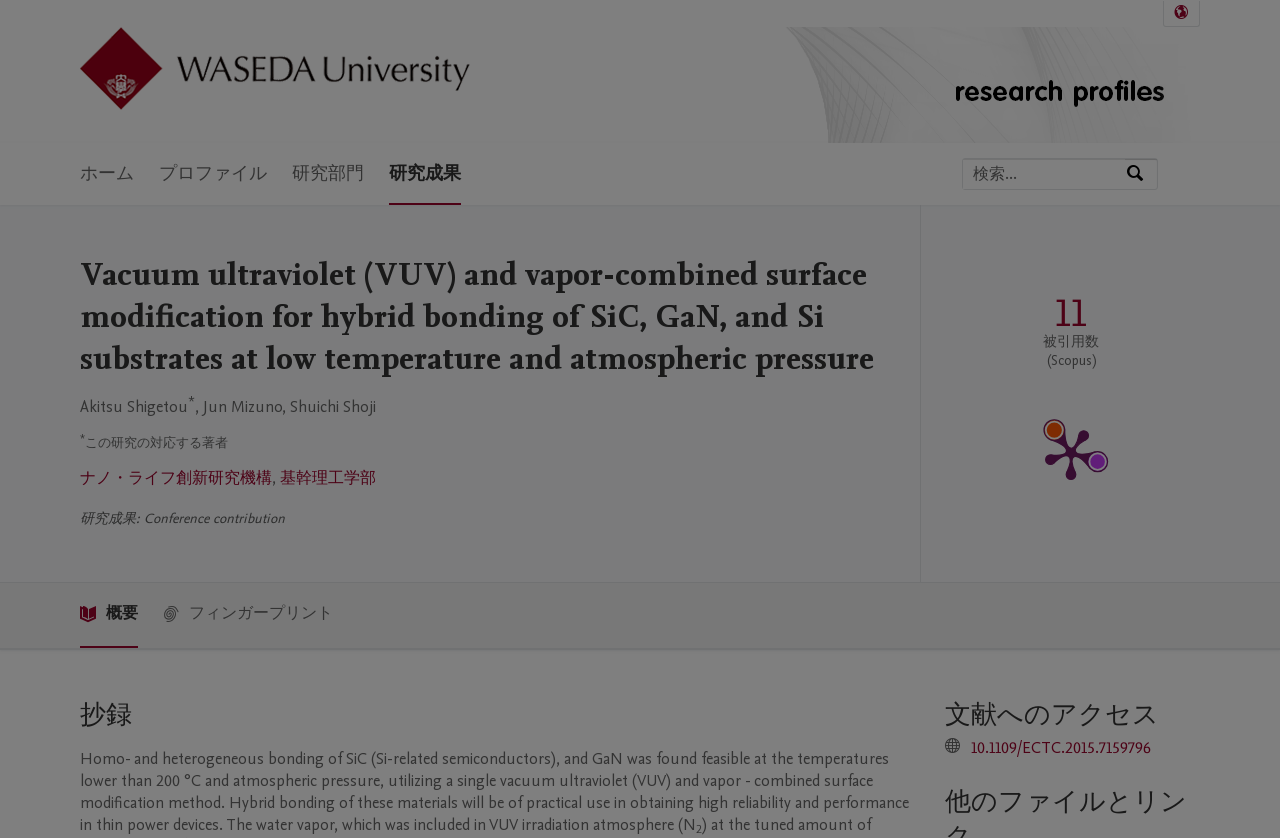Can you pinpoint the bounding box coordinates for the clickable element required for this instruction: "Search for a researcher"? The coordinates should be four float numbers between 0 and 1, i.e., [left, top, right, bottom].

[0.752, 0.19, 0.879, 0.226]